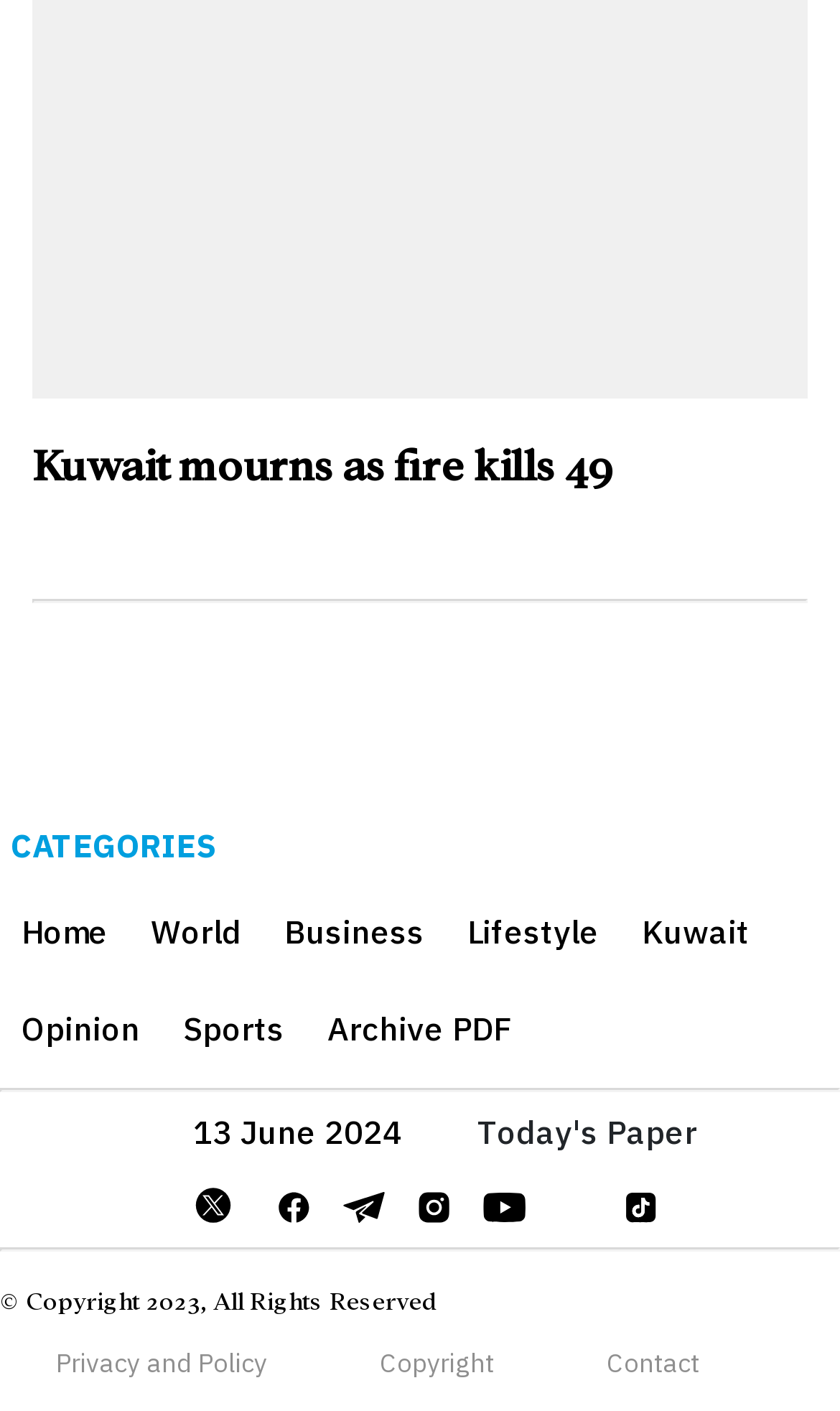What is the main news headline?
Please provide a single word or phrase as the answer based on the screenshot.

Kuwait mourns as fire kills 49